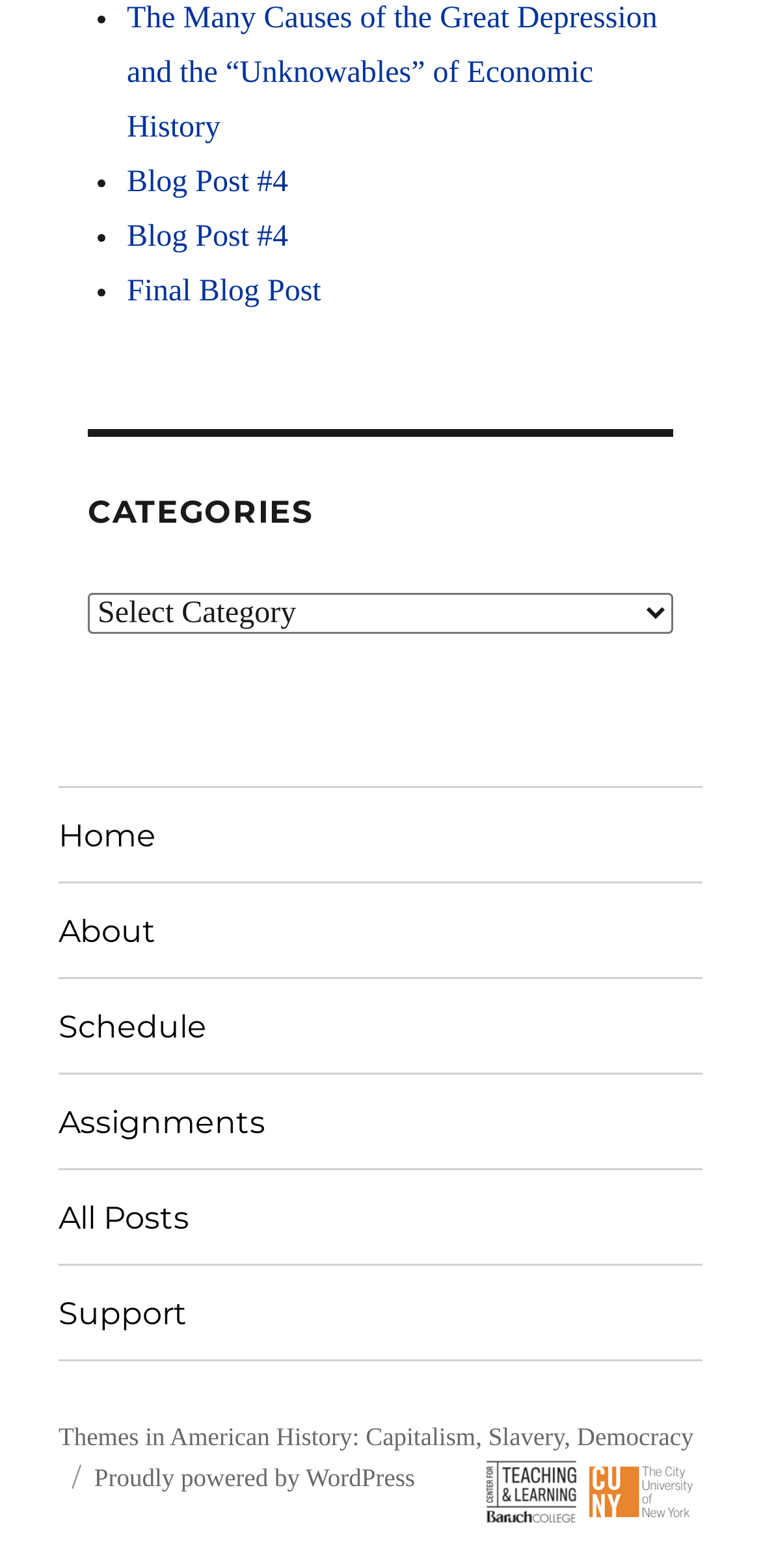Give a one-word or short phrase answer to the question: 
What is the theme of the blog posts?

American History